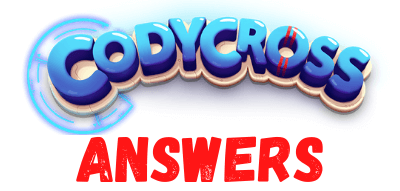Carefully observe the image and respond to the question with a detailed answer:
What is the atmosphere conveyed by the design?

The playful and colorful style of the logo, along with the subtle glowing effect, conveys an inviting and fun atmosphere, aligning perfectly with the ultimate goal of assisting players in navigating through the puzzle.